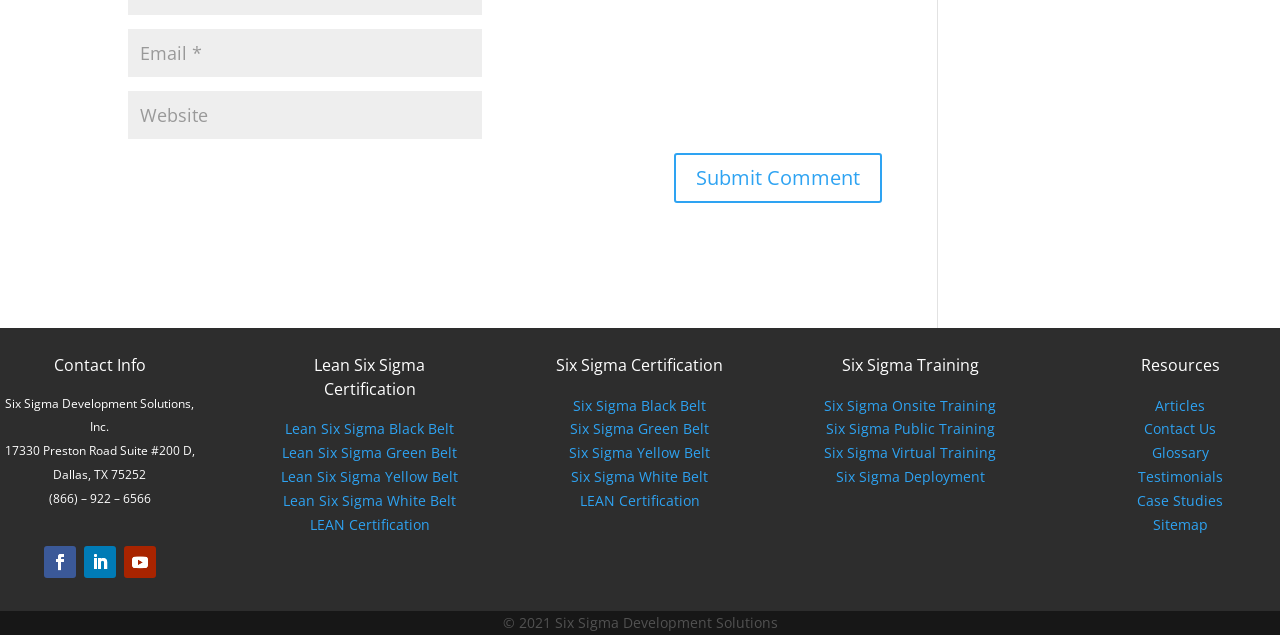Identify the bounding box coordinates for the element that needs to be clicked to fulfill this instruction: "Enter email address". Provide the coordinates in the format of four float numbers between 0 and 1: [left, top, right, bottom].

[0.1, 0.046, 0.377, 0.122]